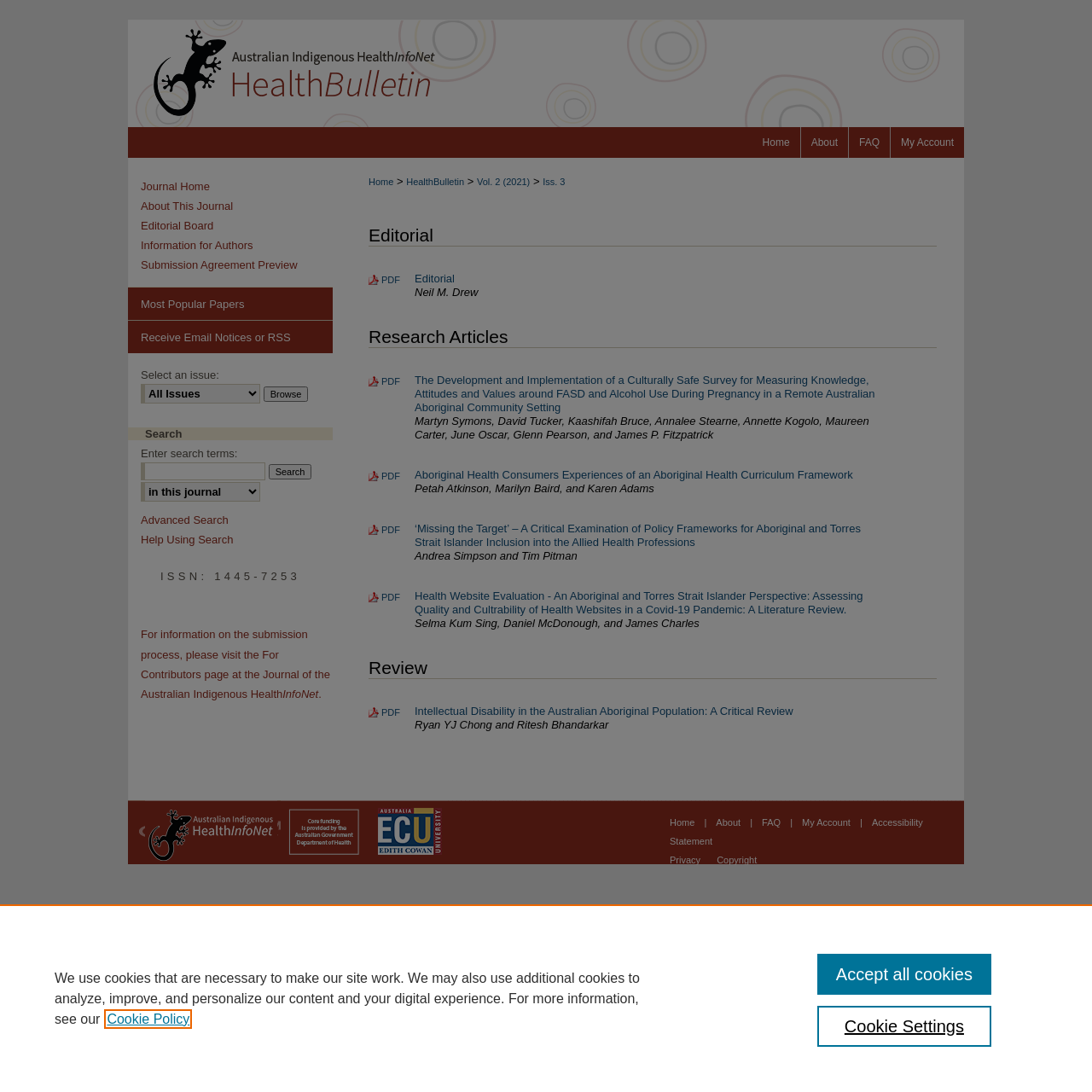Please identify the bounding box coordinates of the clickable area that will allow you to execute the instruction: "Click the 'Menu' link".

[0.953, 0.0, 1.0, 0.039]